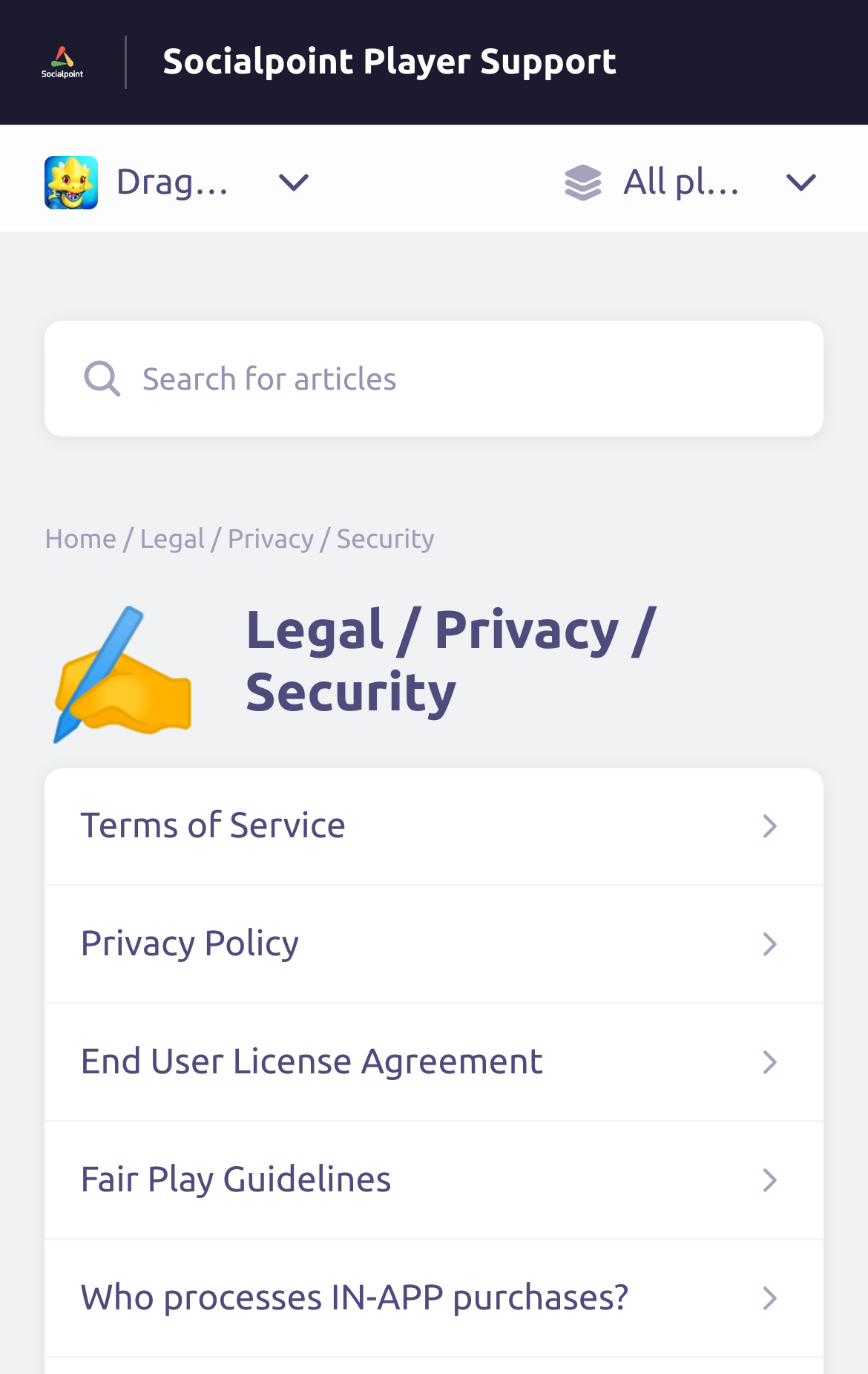Specify the bounding box coordinates for the region that must be clicked to perform the given instruction: "View Terms of Service".

[0.092, 0.582, 0.908, 0.621]